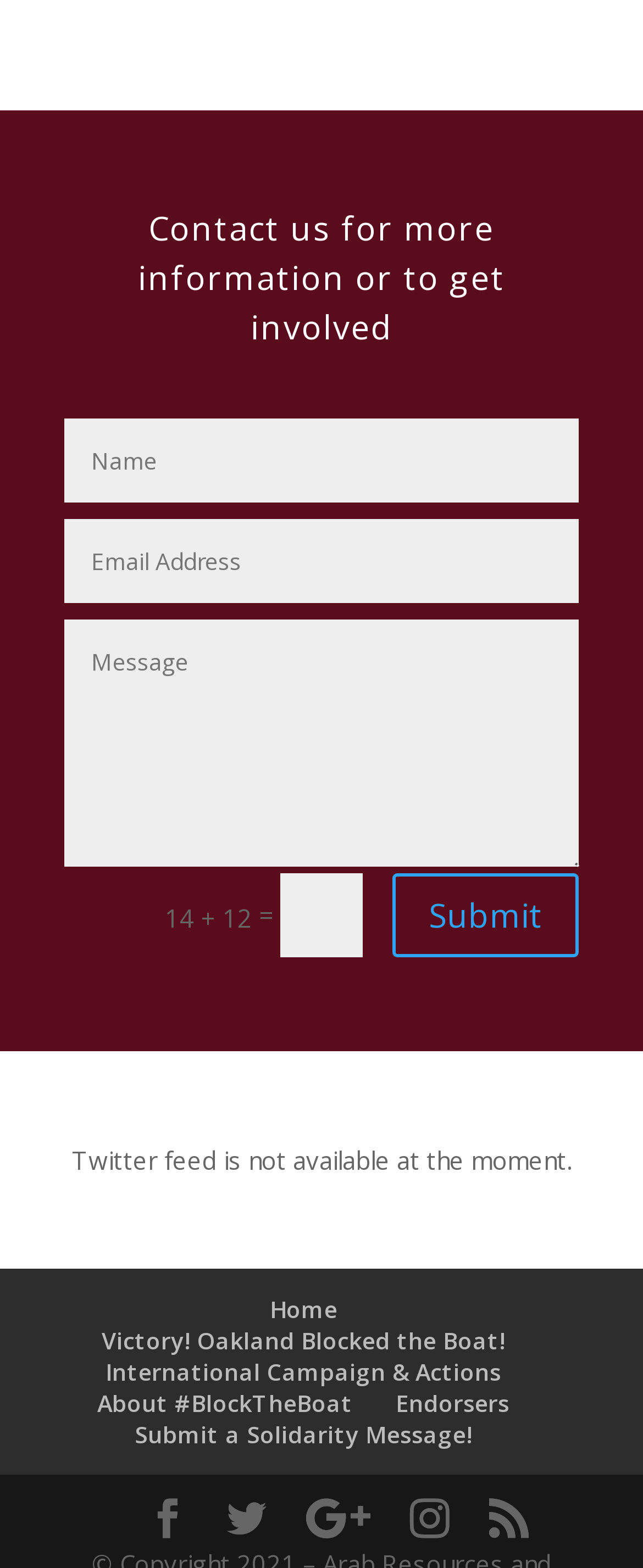Determine the bounding box coordinates for the area that needs to be clicked to fulfill this task: "View History". The coordinates must be given as four float numbers between 0 and 1, i.e., [left, top, right, bottom].

None